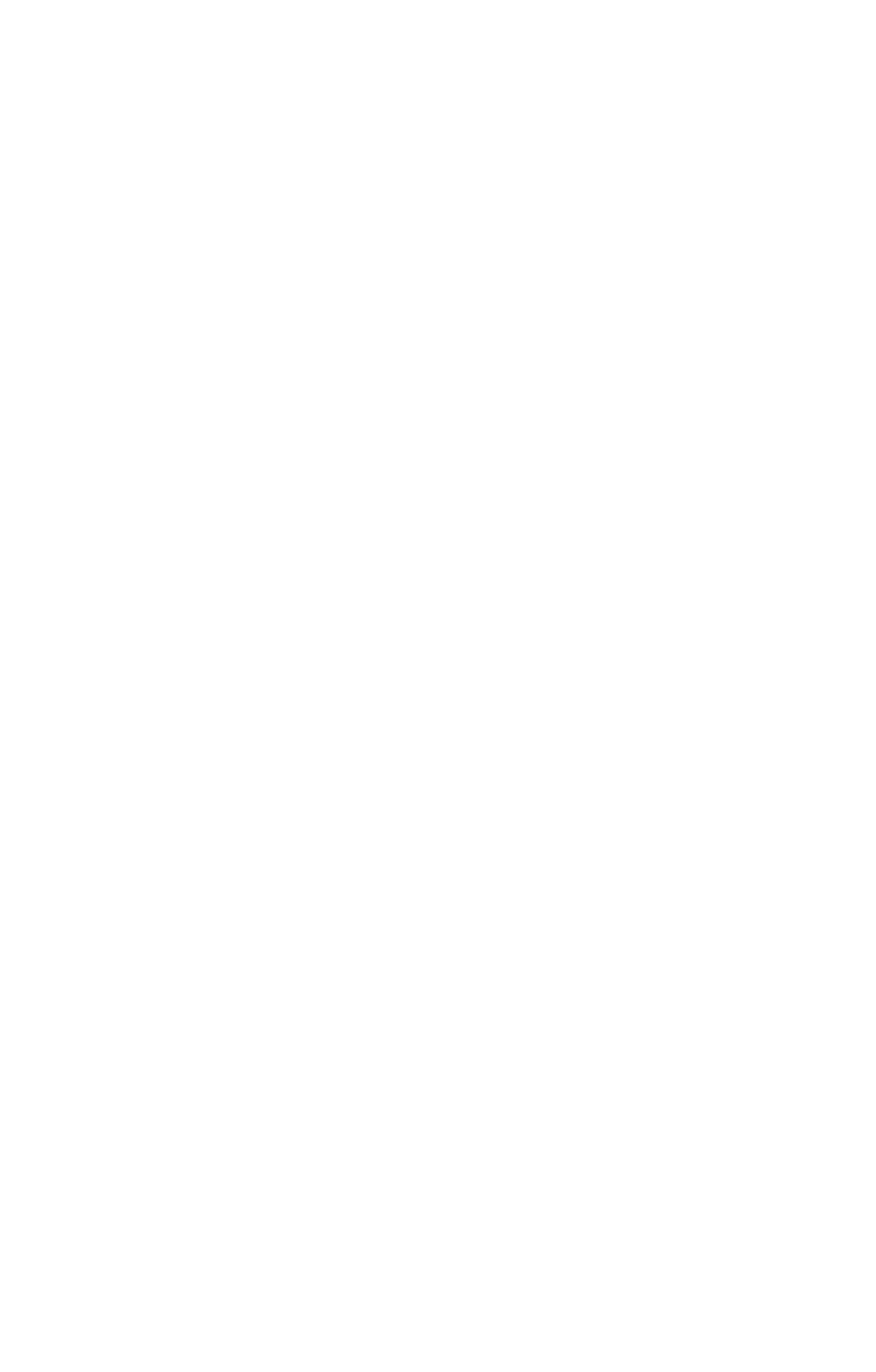Give the bounding box coordinates for this UI element: "Programming". The coordinates should be four float numbers between 0 and 1, arranged as [left, top, right, bottom].

[0.038, 0.785, 0.962, 0.861]